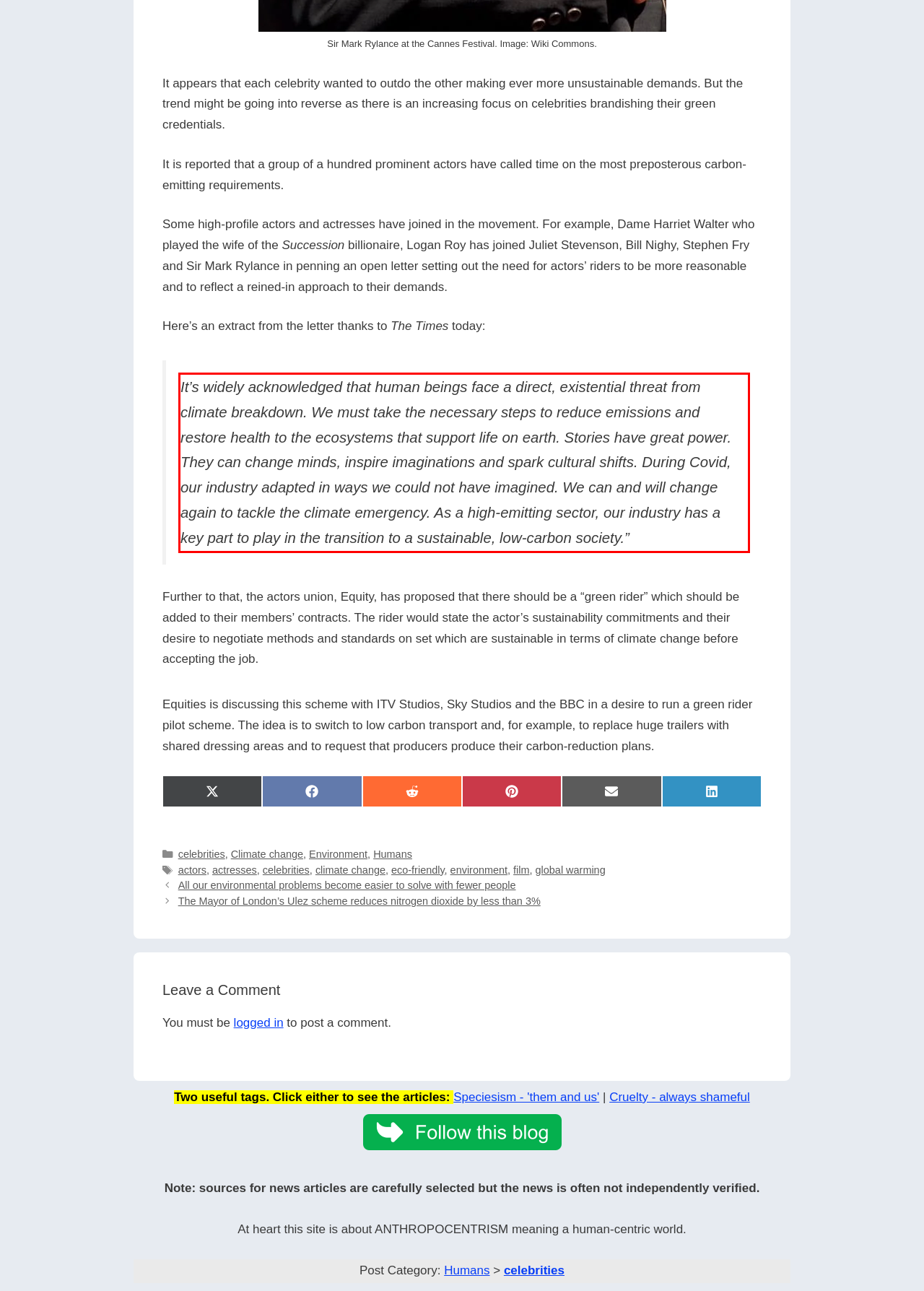Using the provided screenshot, read and generate the text content within the red-bordered area.

It’s widely acknowledged that human beings face a direct, existential threat from climate breakdown. We must take the necessary steps to reduce emissions and restore health to the ecosystems that support life on earth. Stories have great power. They can change minds, inspire imaginations and spark cultural shifts. During Covid, our industry adapted in ways we could not have imagined. We can and will change again to tackle the climate emergency. As a high-emitting sector, our industry has a key part to play in the transition to a sustainable, low-carbon society.”